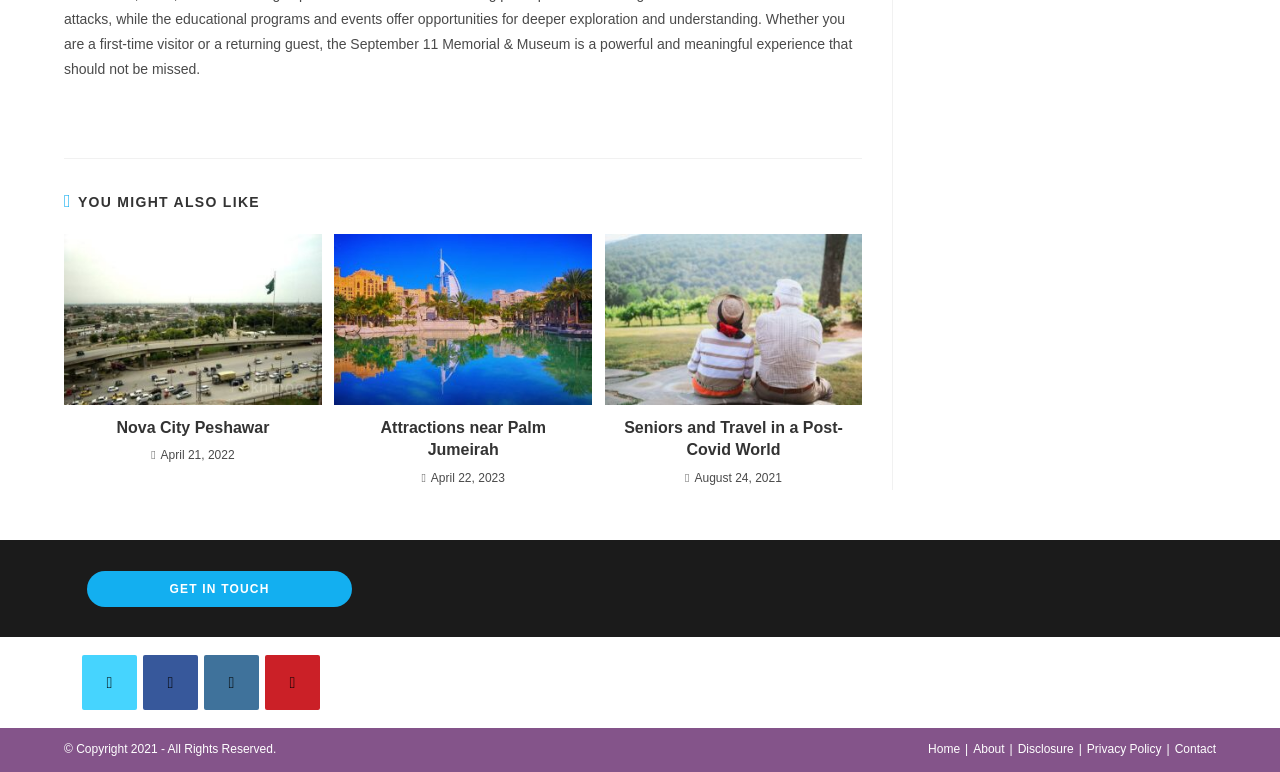Please locate the clickable area by providing the bounding box coordinates to follow this instruction: "Quick view of Brucato Amaro Orchards".

None